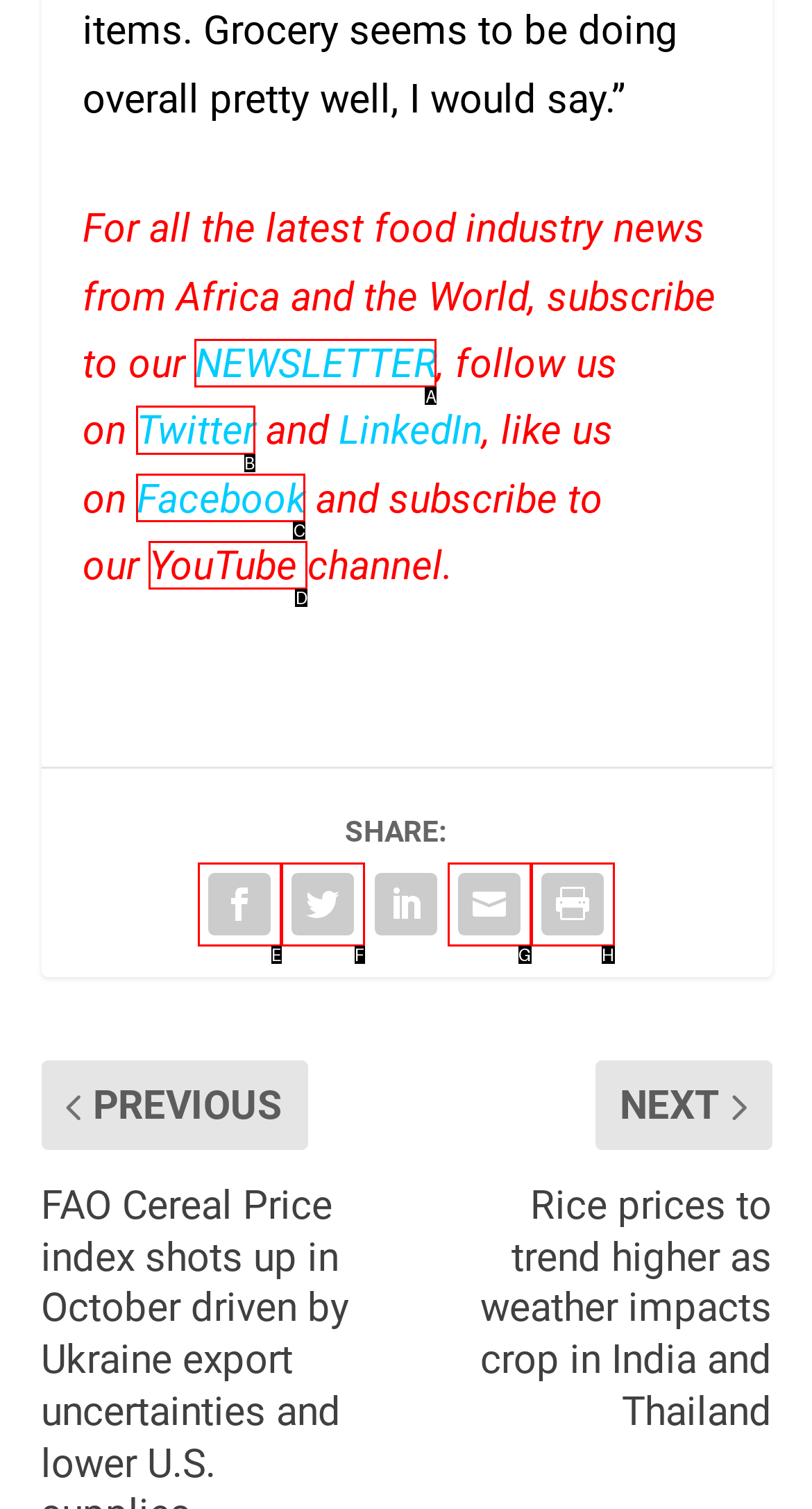Determine the letter of the element I should select to fulfill the following instruction: Follow on Twitter. Just provide the letter.

B